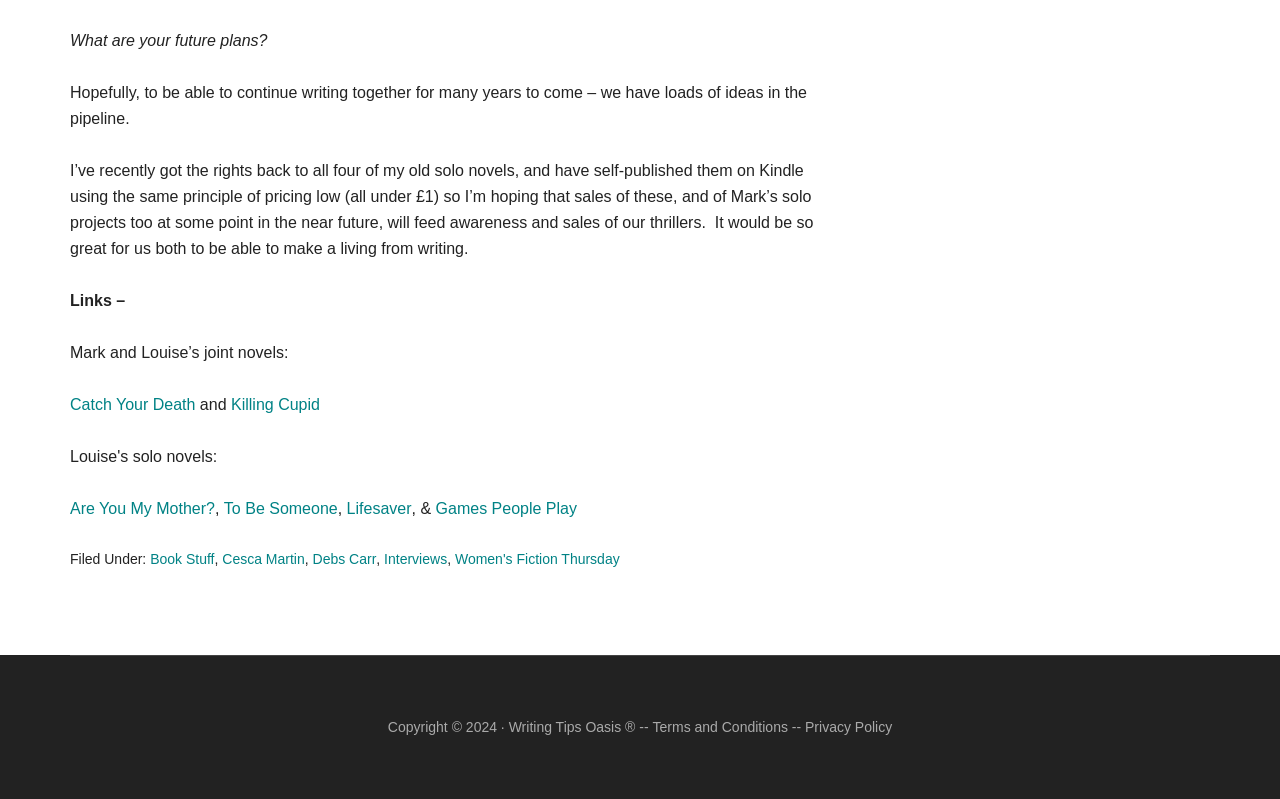Locate the bounding box coordinates of the area you need to click to fulfill this instruction: 'Click on 'Terms and Conditions''. The coordinates must be in the form of four float numbers ranging from 0 to 1: [left, top, right, bottom].

[0.51, 0.9, 0.616, 0.92]